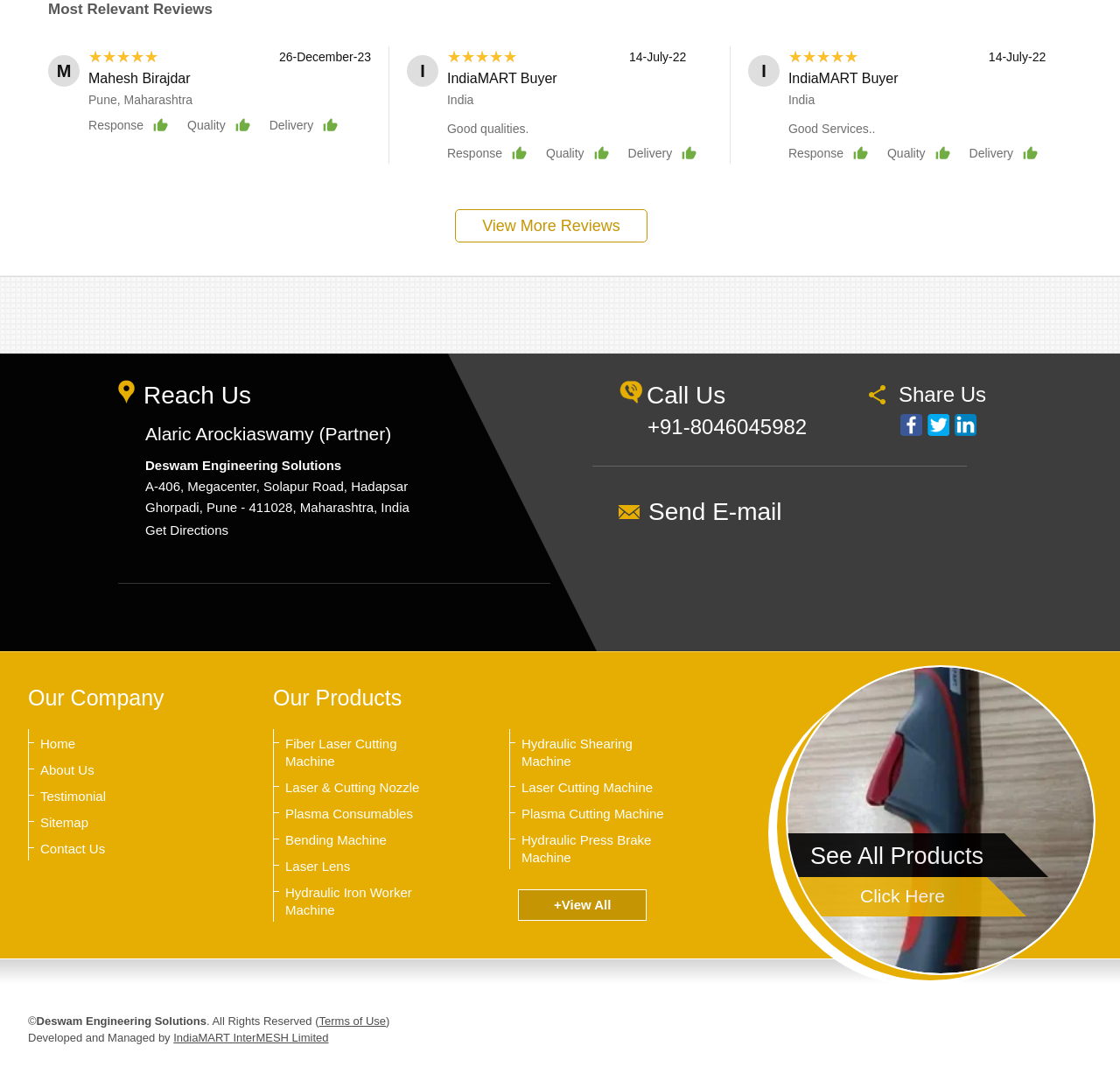Determine the bounding box coordinates of the region that needs to be clicked to achieve the task: "View more reviews".

[0.406, 0.194, 0.578, 0.224]